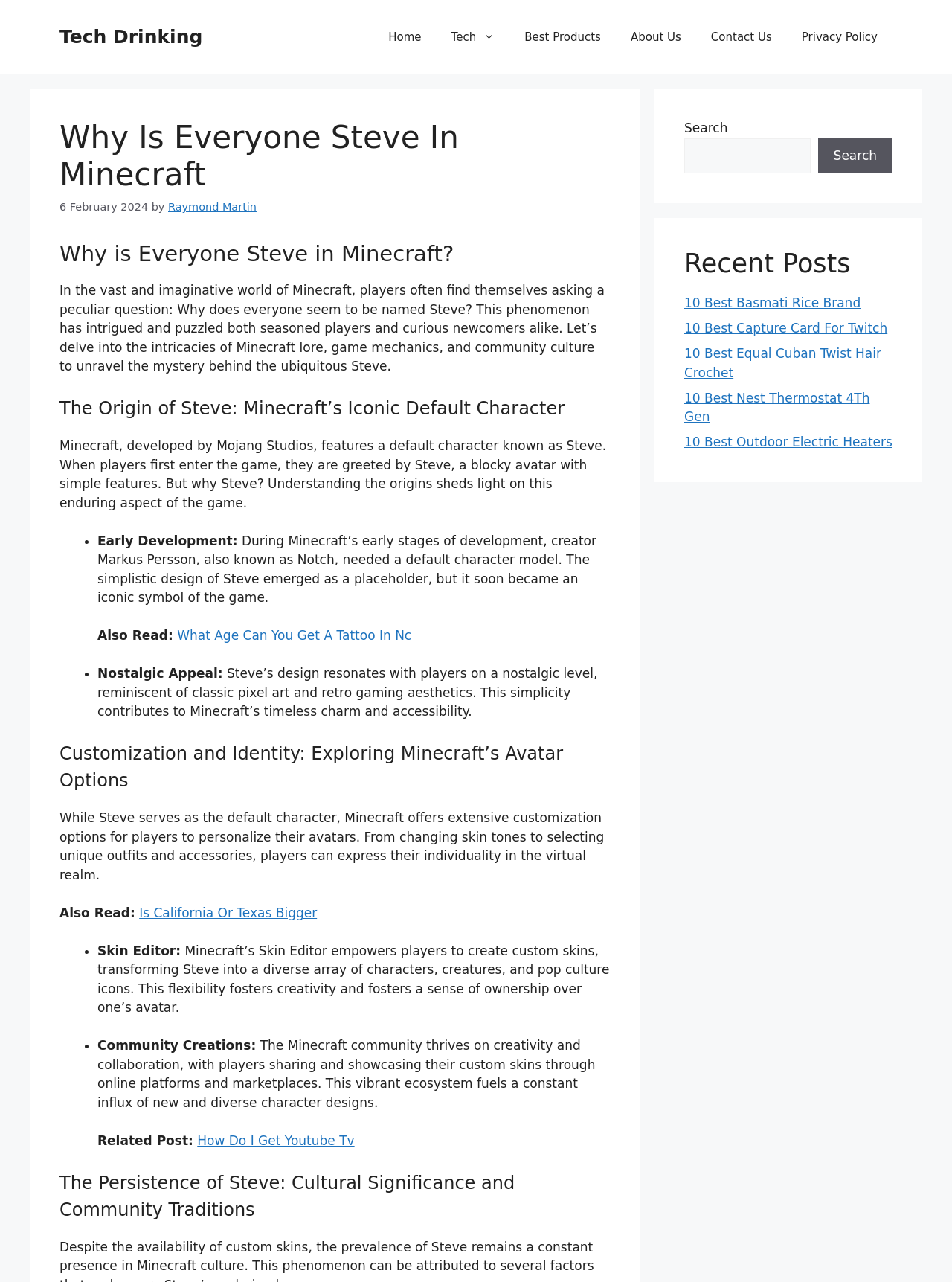Please identify the bounding box coordinates of the element I need to click to follow this instruction: "Check the 'Recent Posts' section".

[0.719, 0.193, 0.938, 0.218]